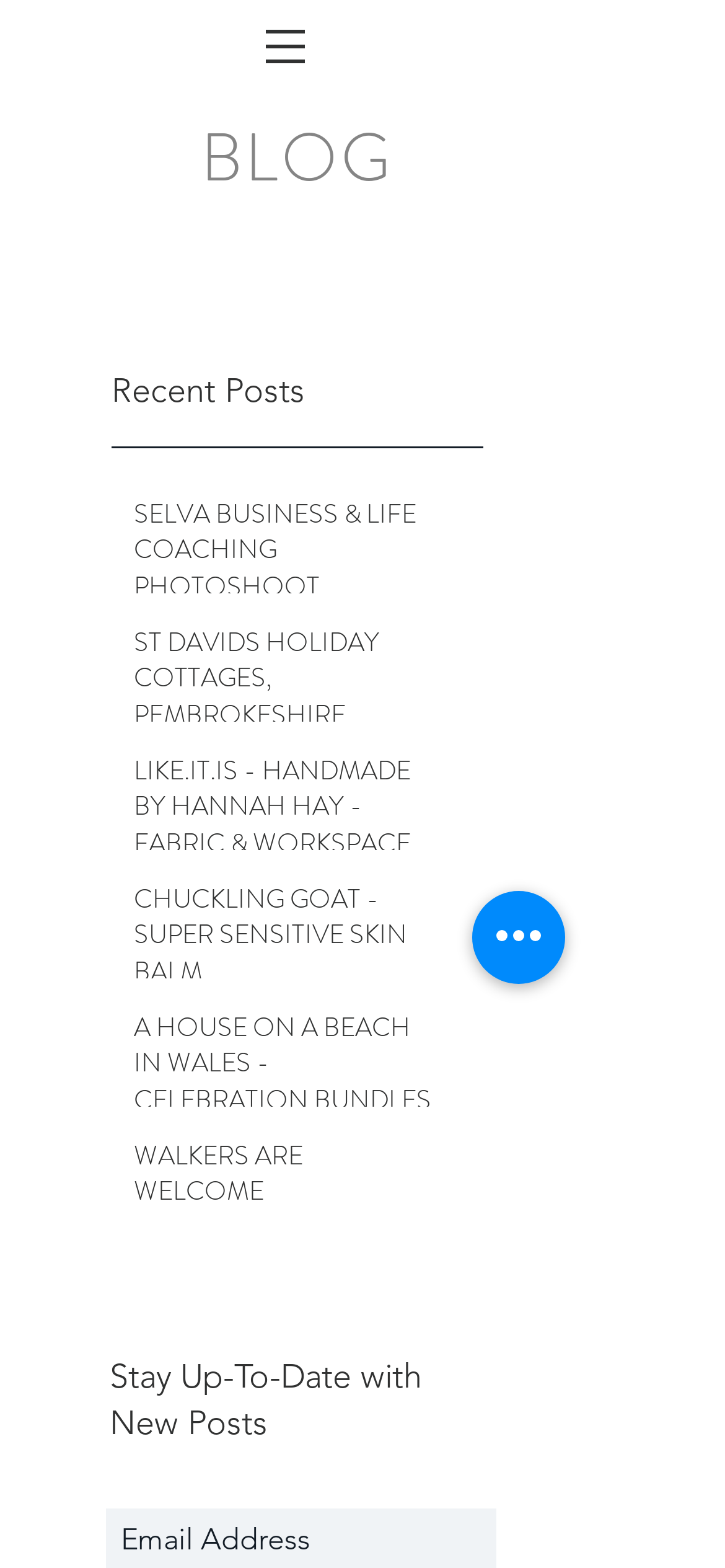How many posts are listed on the webpage?
Based on the image, answer the question with as much detail as possible.

I counted the number of generic elements under the 'Post list. Select a post to read.' region, which represents individual posts. There are 5 generic elements, corresponding to 5 posts.